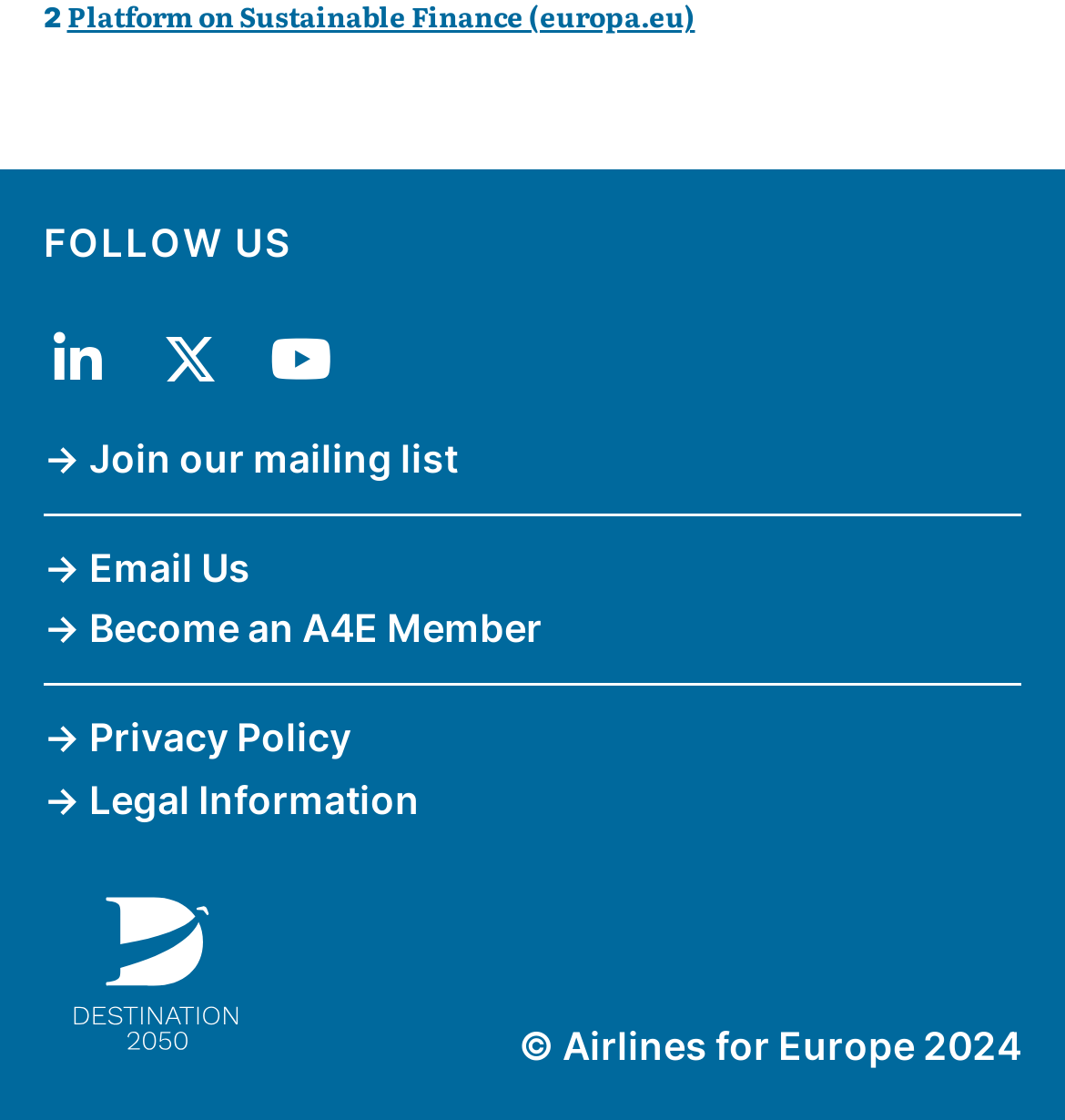How many social media links are present?
Examine the image and give a concise answer in one word or a short phrase.

3